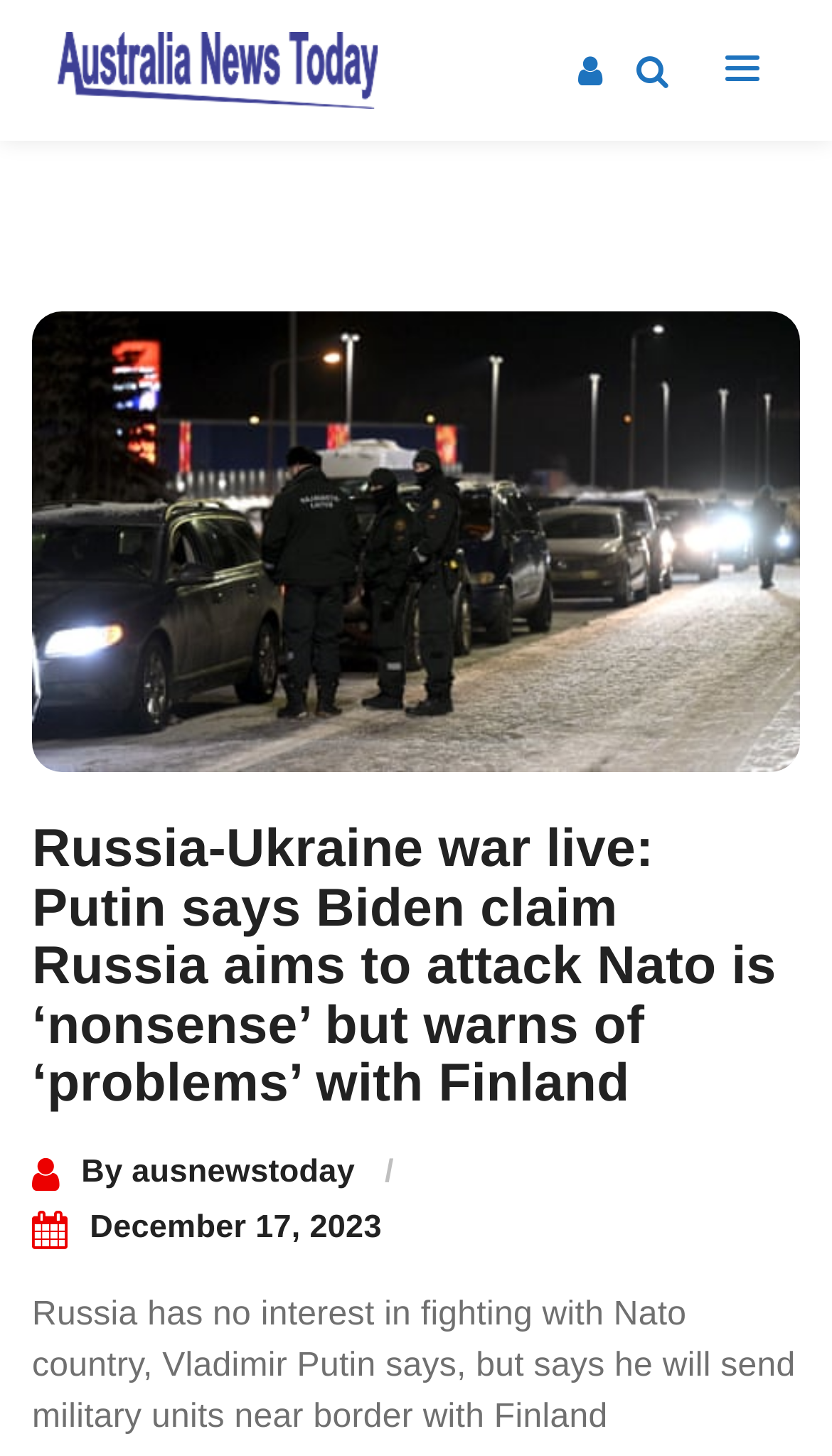Identify and provide the bounding box for the element described by: "ausnewstoday".

[0.158, 0.793, 0.427, 0.818]